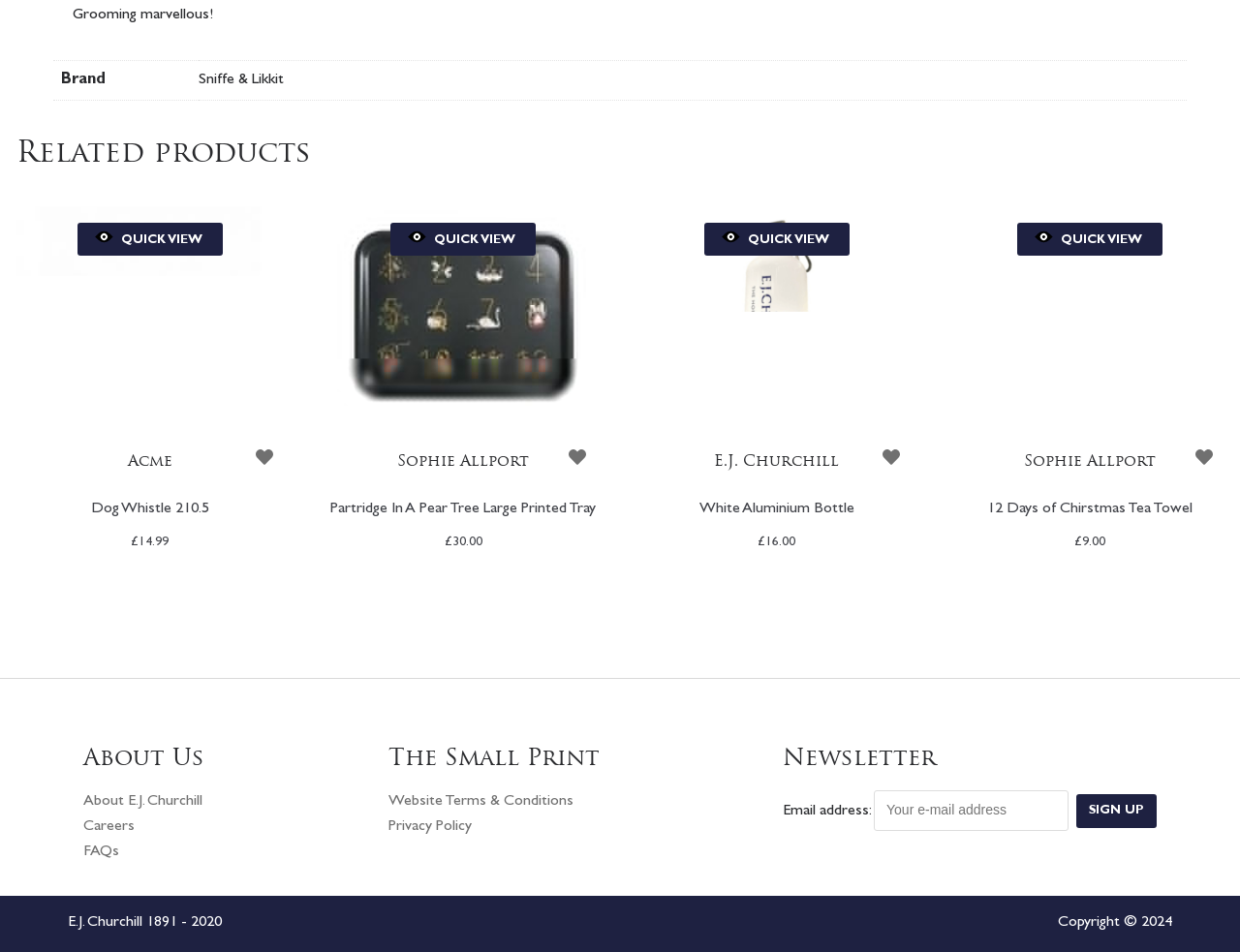Determine the bounding box coordinates for the area that should be clicked to carry out the following instruction: "Sign up for the newsletter".

[0.868, 0.834, 0.933, 0.87]